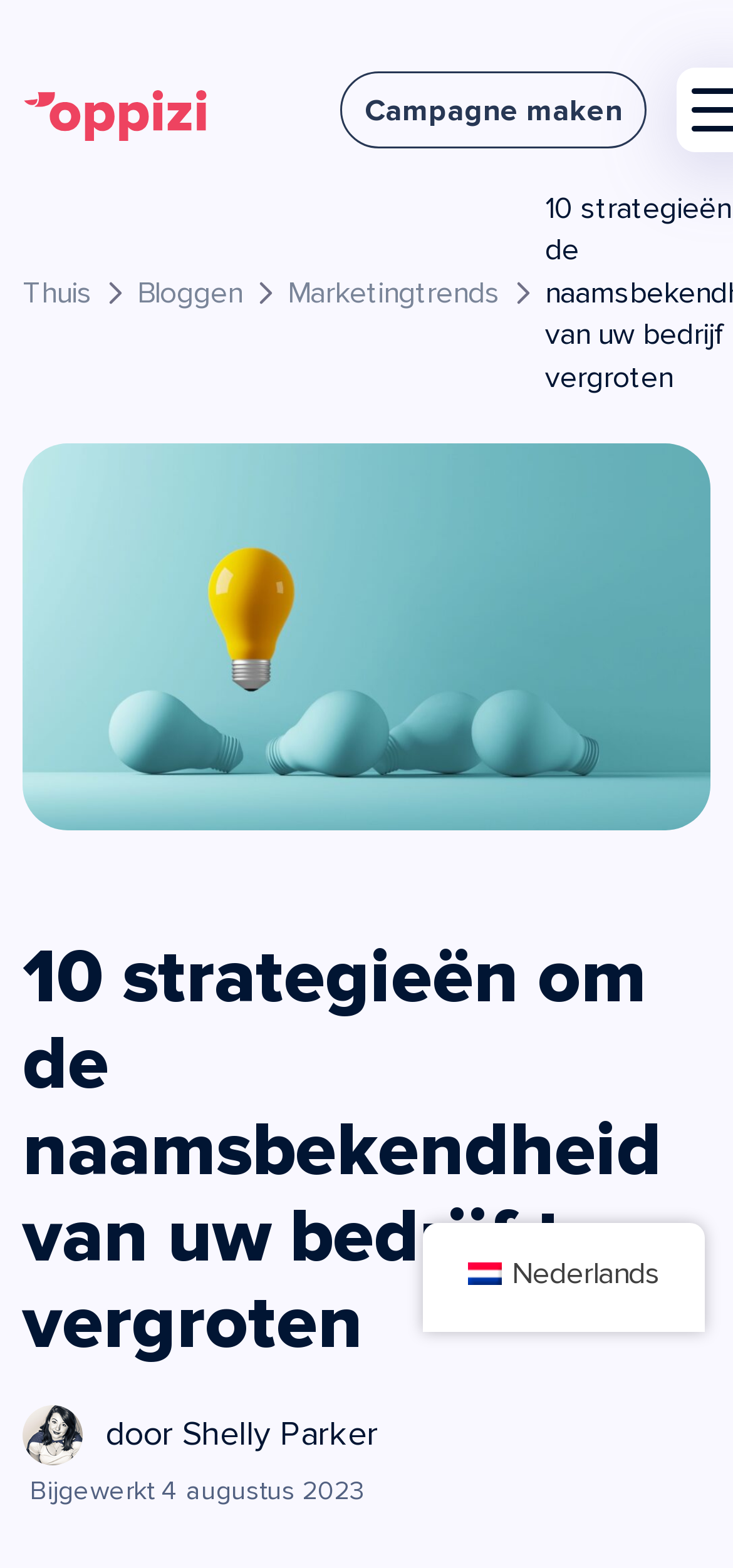Identify the bounding box for the given UI element using the description provided. Coordinates should be in the format (top-left x, top-left y, bottom-right x, bottom-right y) and must be between 0 and 1. Here is the description: Campagne maken

[0.464, 0.045, 0.882, 0.095]